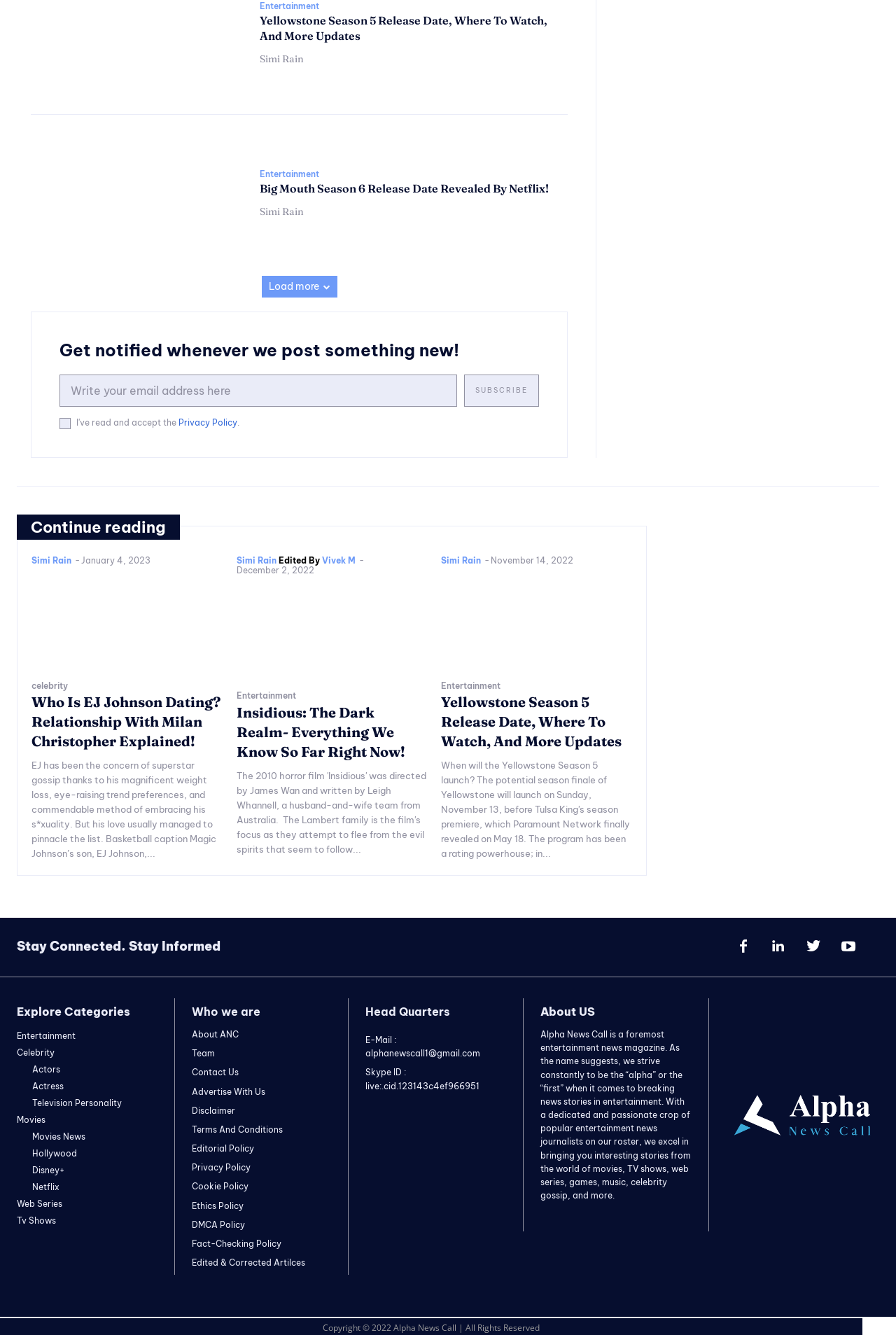What is the email address to contact the Head Quarters?
Please look at the screenshot and answer in one word or a short phrase.

alphanewscall1@gmail.com